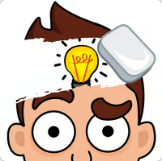What is about to interact with the character's head?
Please answer the question with as much detail as possible using the screenshot.

The eraser is shown in the image as if it is about to interact with the character's head, suggesting a puzzle-solving theme where players must think creatively to progress, and the eraser might be a tool to help solve the puzzle.